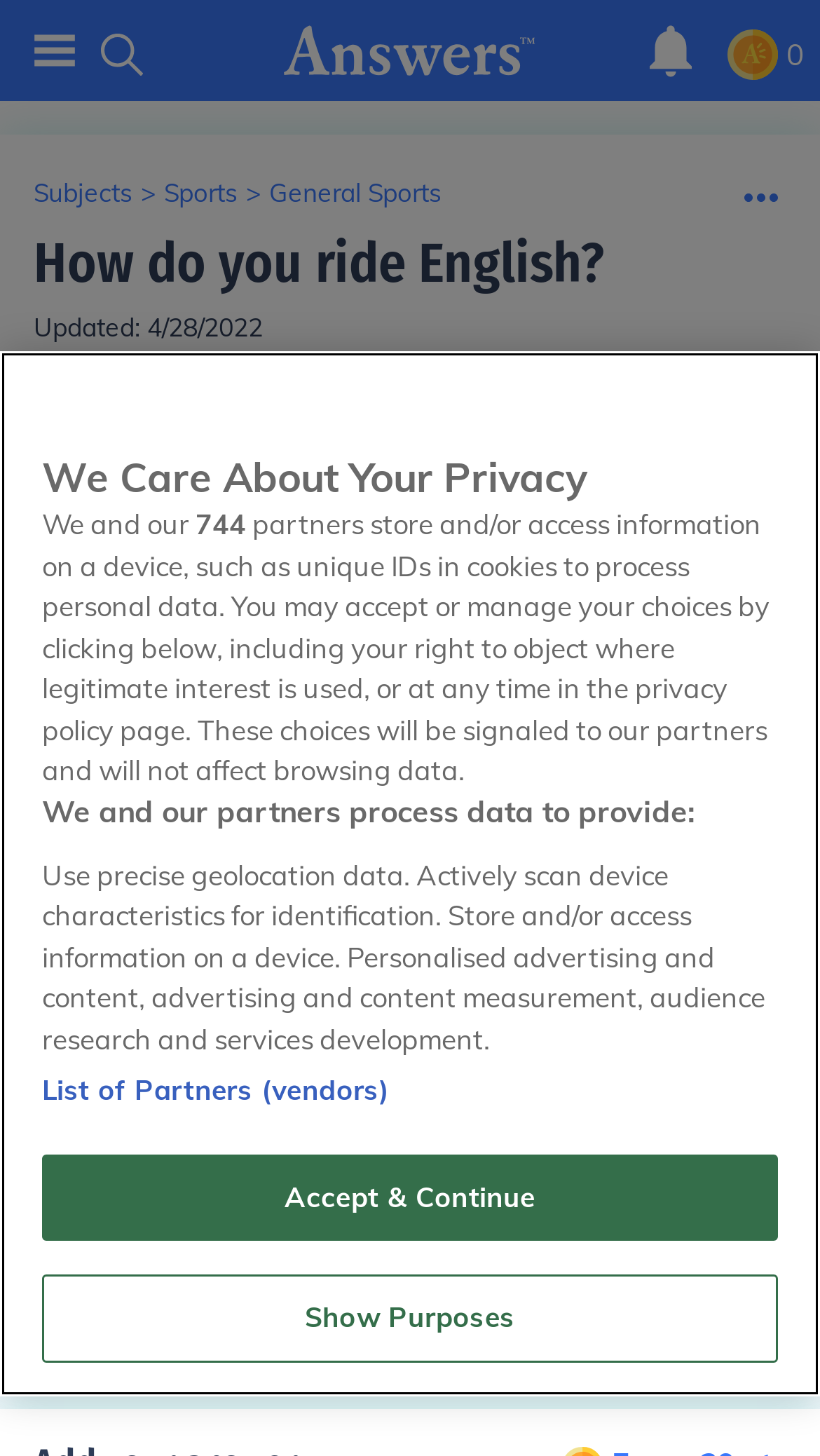Determine the bounding box coordinates of the section to be clicked to follow the instruction: "Click the 'up vote' button". The coordinates should be given as four float numbers between 0 and 1, formatted as [left, top, right, bottom].

[0.041, 0.727, 0.49, 0.773]